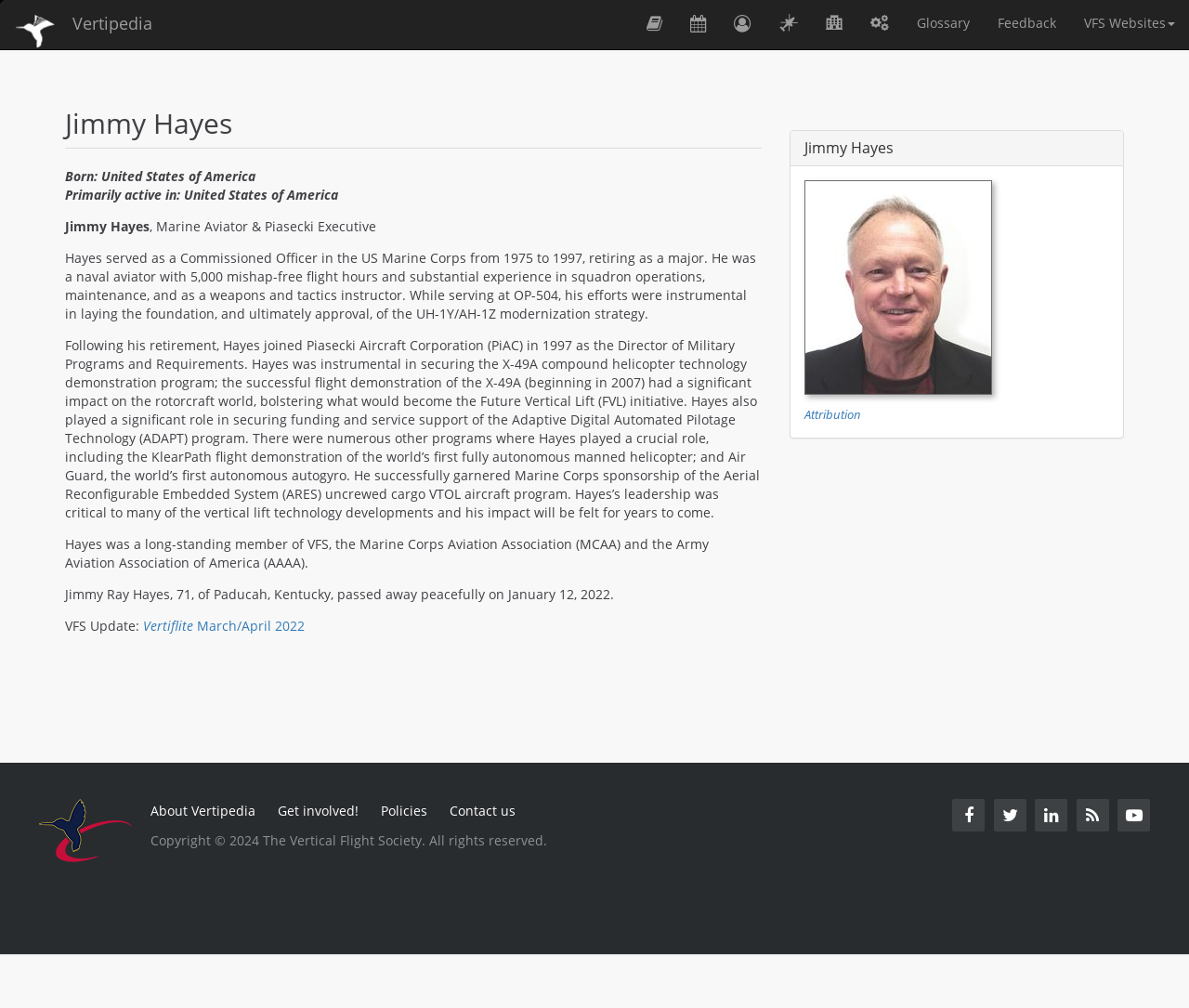Locate the bounding box coordinates of the clickable part needed for the task: "Read about Jimmy Hayes' biography".

[0.055, 0.247, 0.636, 0.319]